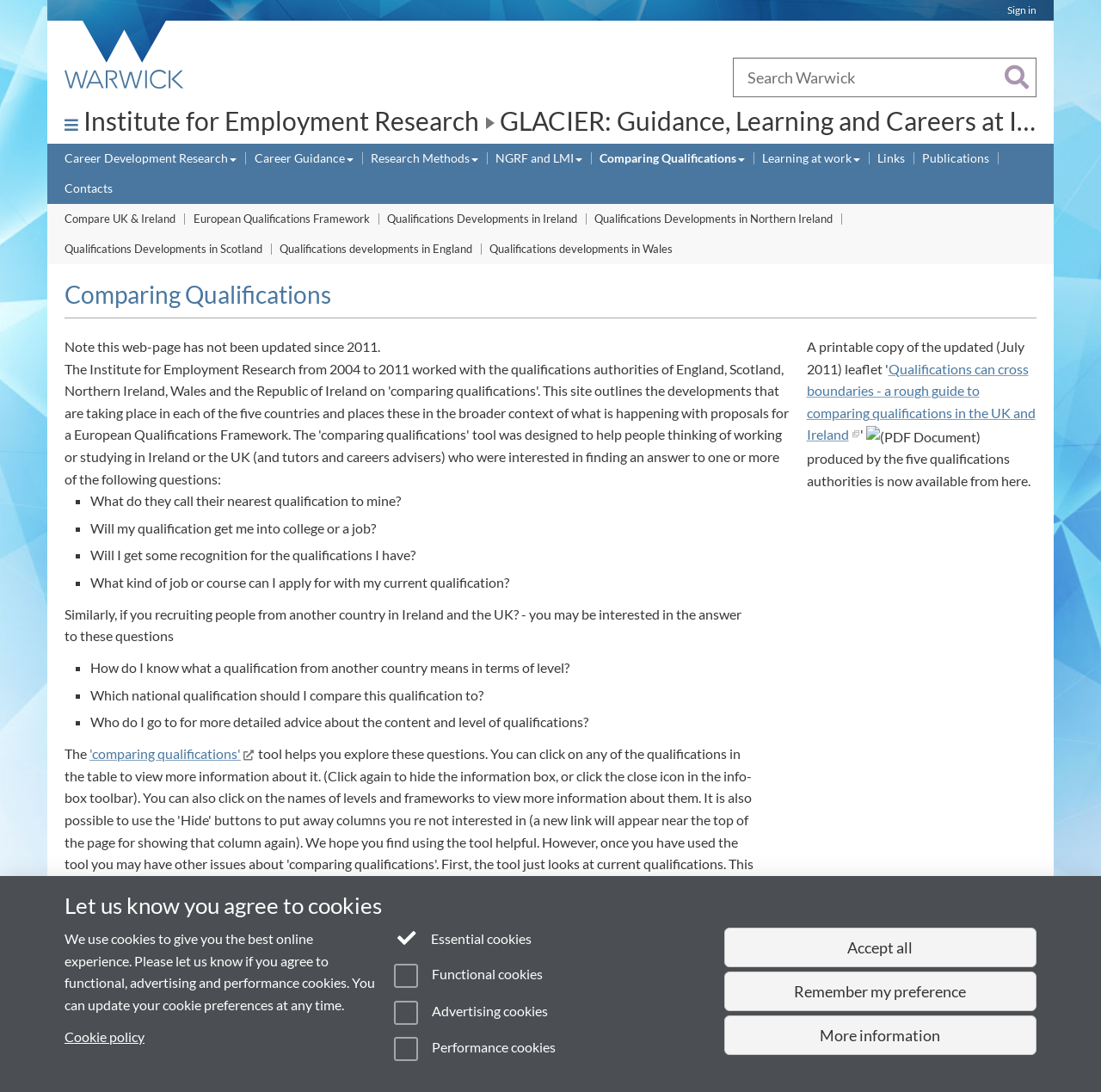Create an in-depth description of the webpage, covering main sections.

The webpage is titled "Comparing Qualifications" and appears to be a resource for individuals seeking to understand and compare qualifications across different countries, specifically in the UK and Ireland. 

At the top of the page, there is a utility bar with a "Sign in" link and a University of Warwick homepage link, accompanied by an image of the university's logo. Below this, there is a site links navigation section with links to various university departments, such as "Study", "Research", "Business", and "Alumni". 

A search bar is located on the right side of the page, allowing users to search for specific content within the website. 

The main content of the page is divided into sections. The first section has a heading that includes a faculty list and a link to the Institute for Employment Research, along with a button to expand the faculty list. 

Below this, there is a primary navigation section with links to various topics related to career development, research methods, and qualifications. 

The main content section begins with a heading that reads "Comparing Qualifications" and includes a note that the webpage has not been updated since 2011. 

The page then presents a series of questions and answers related to comparing qualifications, including what to call a qualification from another country, how to determine the level of a qualification, and where to seek advice on qualifications. 

The page also includes links to resources on comparing qualifications in different countries, including England, Wales, Northern Ireland, Scotland, and Ireland, as well as a link to the European Qualifications Framework. 

Finally, there is a section with a heading that reads "Let us know you agree to cookies" and a link to a PDF document titled "Qualifications can cross boundaries - a rough guide to comparing qualifications in the UK and Ireland".